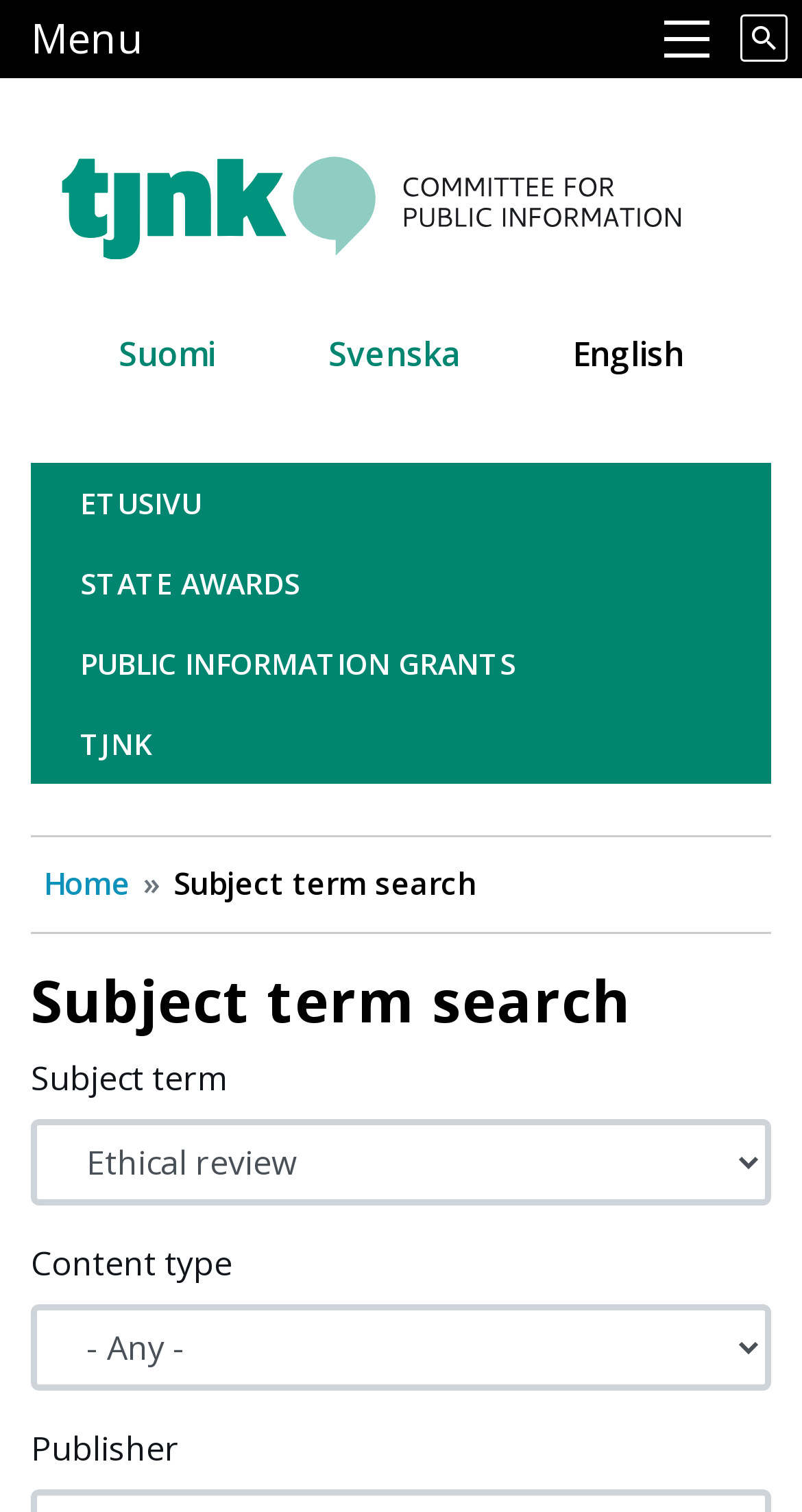How many languages are available on this website?
Based on the image, give a one-word or short phrase answer.

3